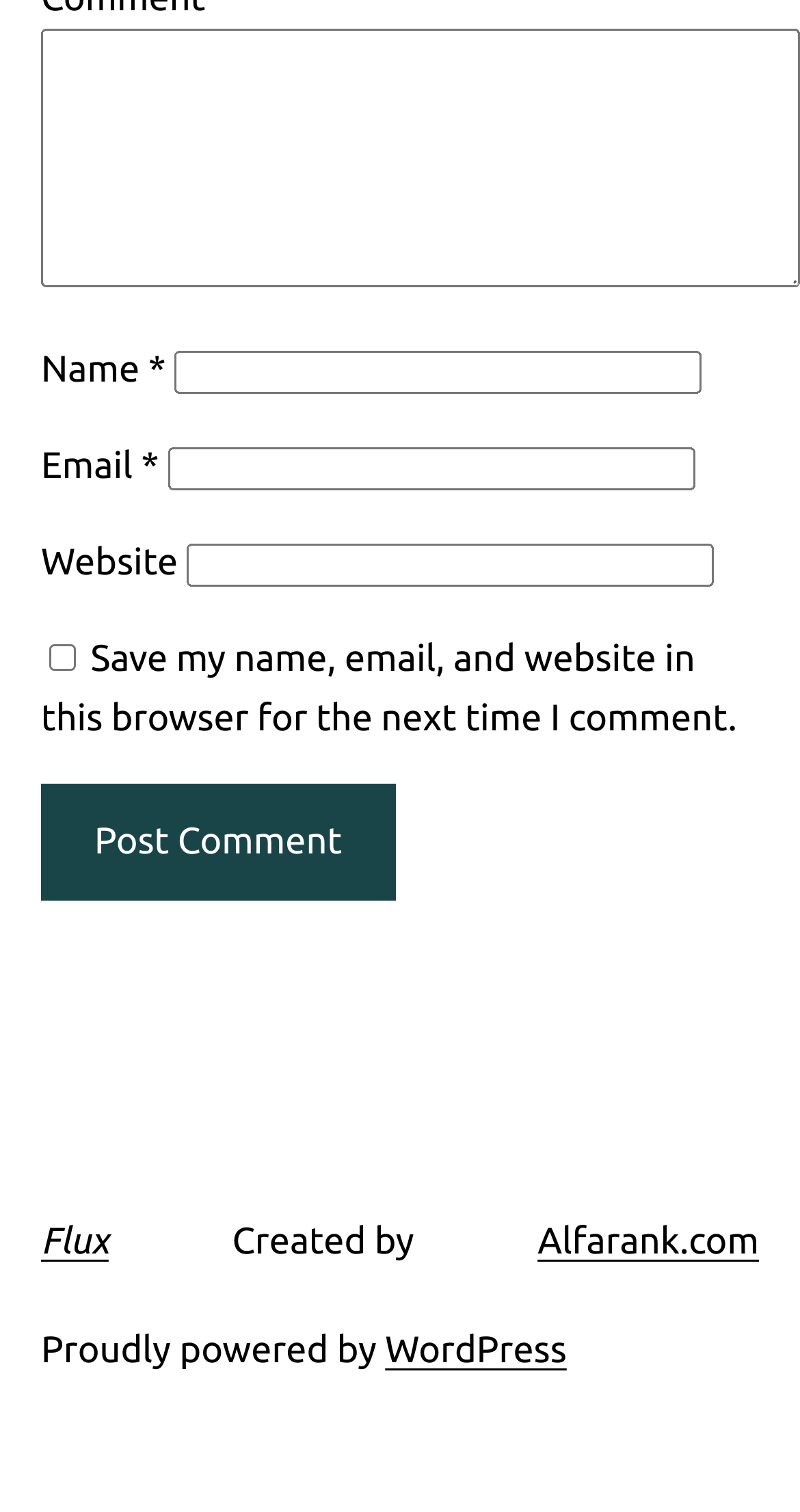What is the label of the first textbox?
Using the image as a reference, answer the question with a short word or phrase.

Comment